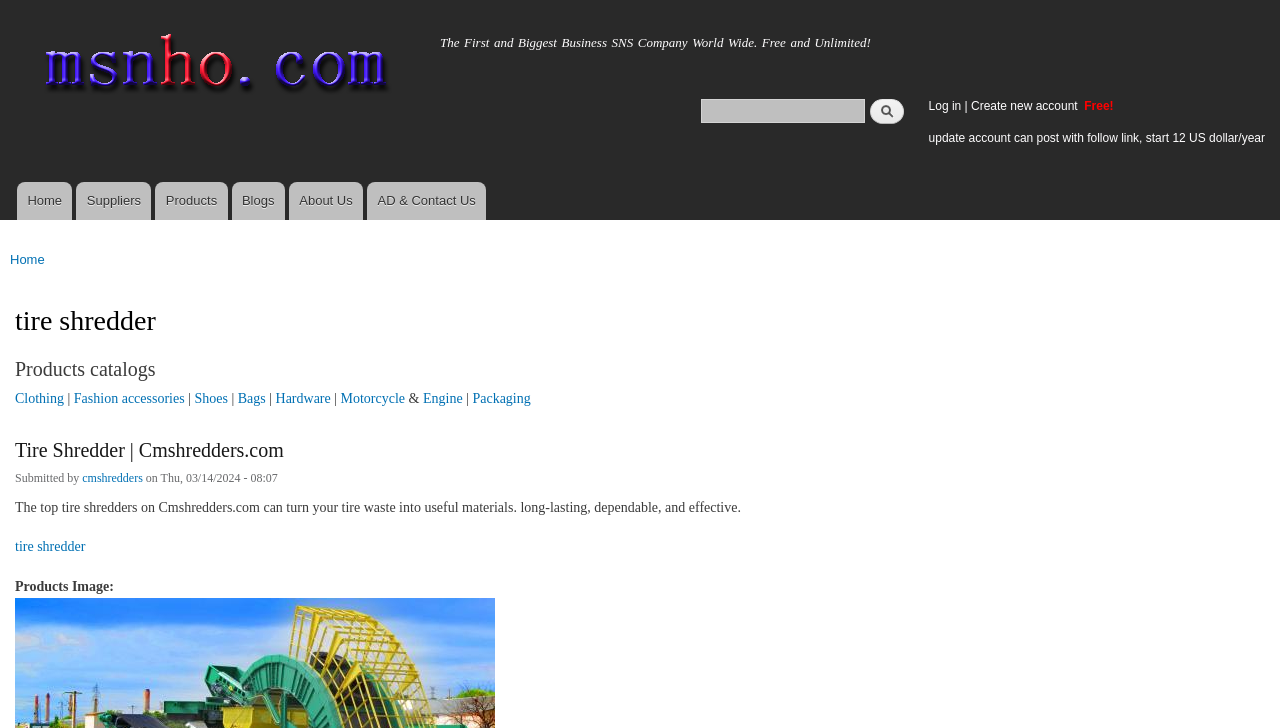Using the element description provided, determine the bounding box coordinates in the format (top-left x, top-left y, bottom-right x, bottom-right y). Ensure that all values are floating point numbers between 0 and 1. Element description: tire shredder

[0.012, 0.741, 0.067, 0.762]